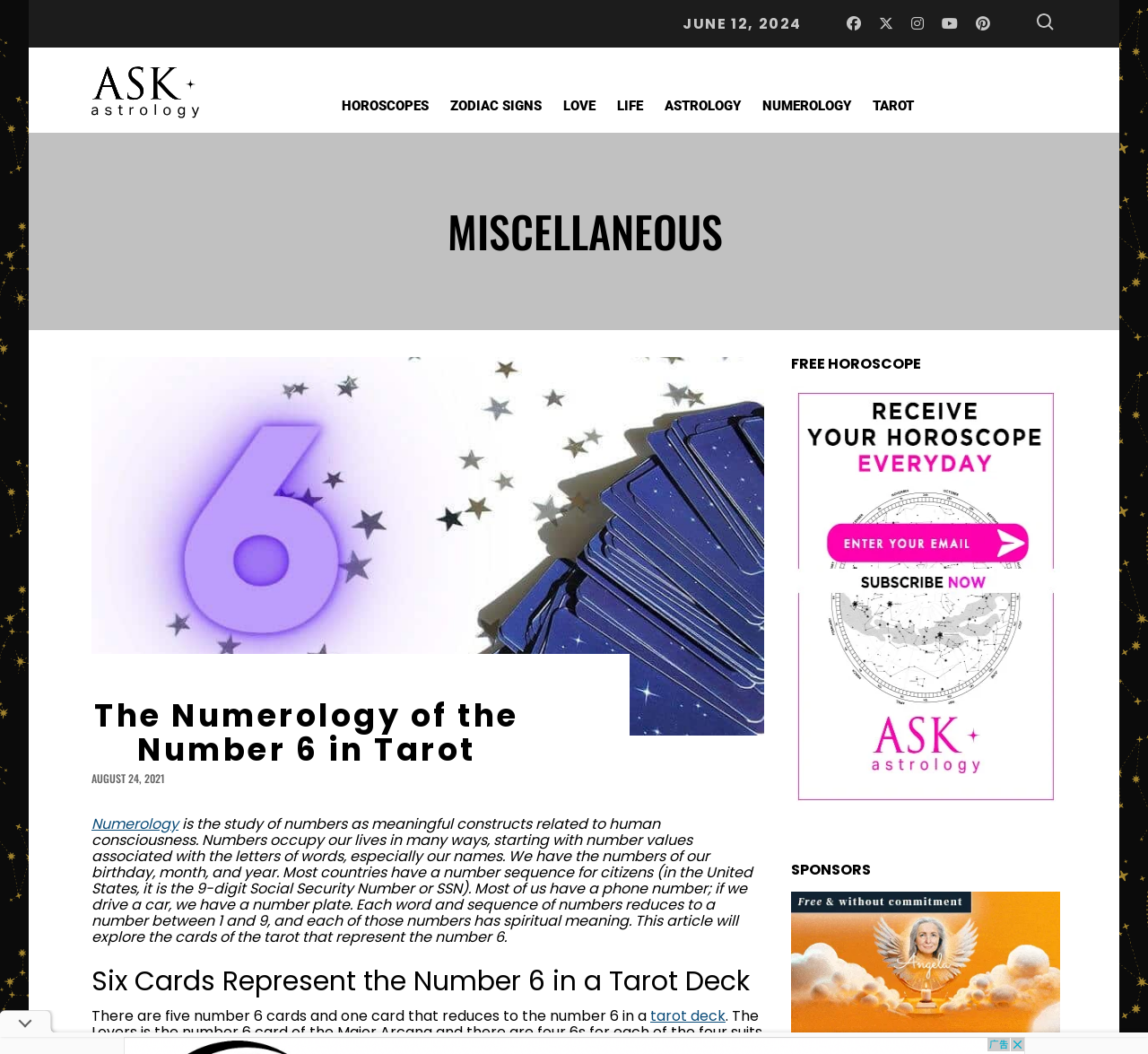What is the purpose of the 'FREE HOROSCOPE' button?
Refer to the image and provide a one-word or short phrase answer.

Get daily horoscope